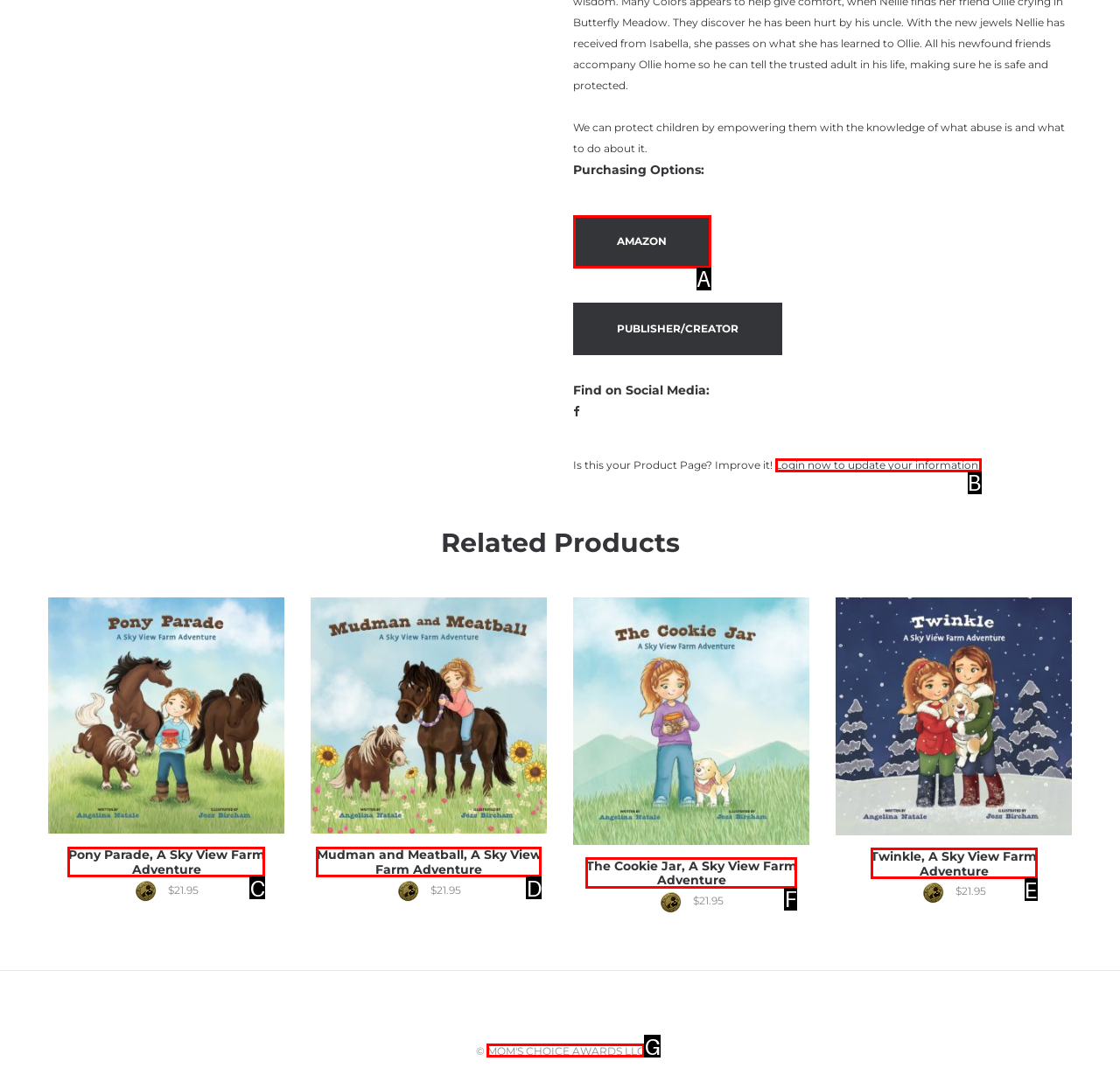Given the description: Mom's Choice Awards LLC, pick the option that matches best and answer with the corresponding letter directly.

G